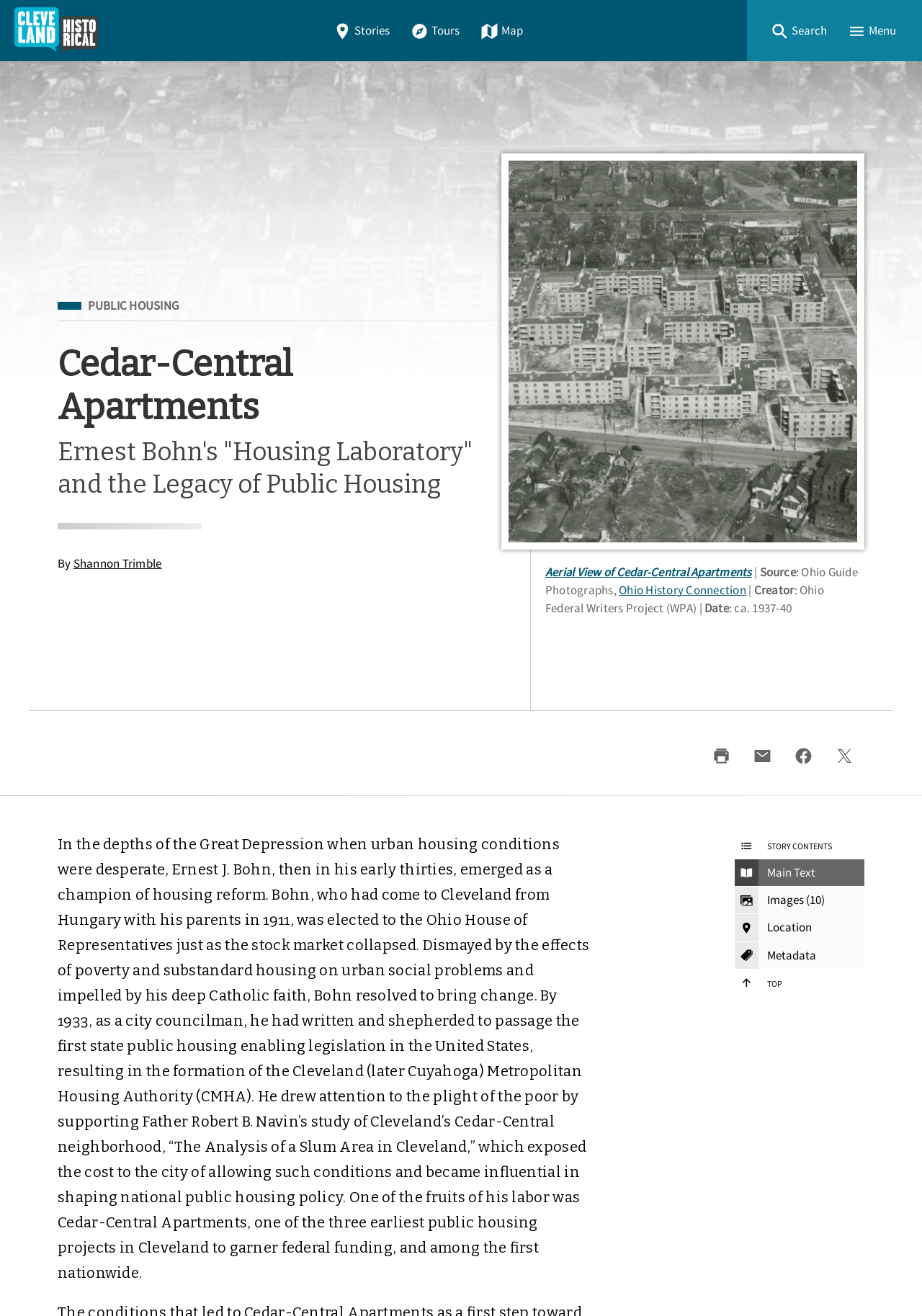Please answer the following question using a single word or phrase: 
What is the name of the organization mentioned in the webpage?

Cleveland Metropolitan Housing Authority